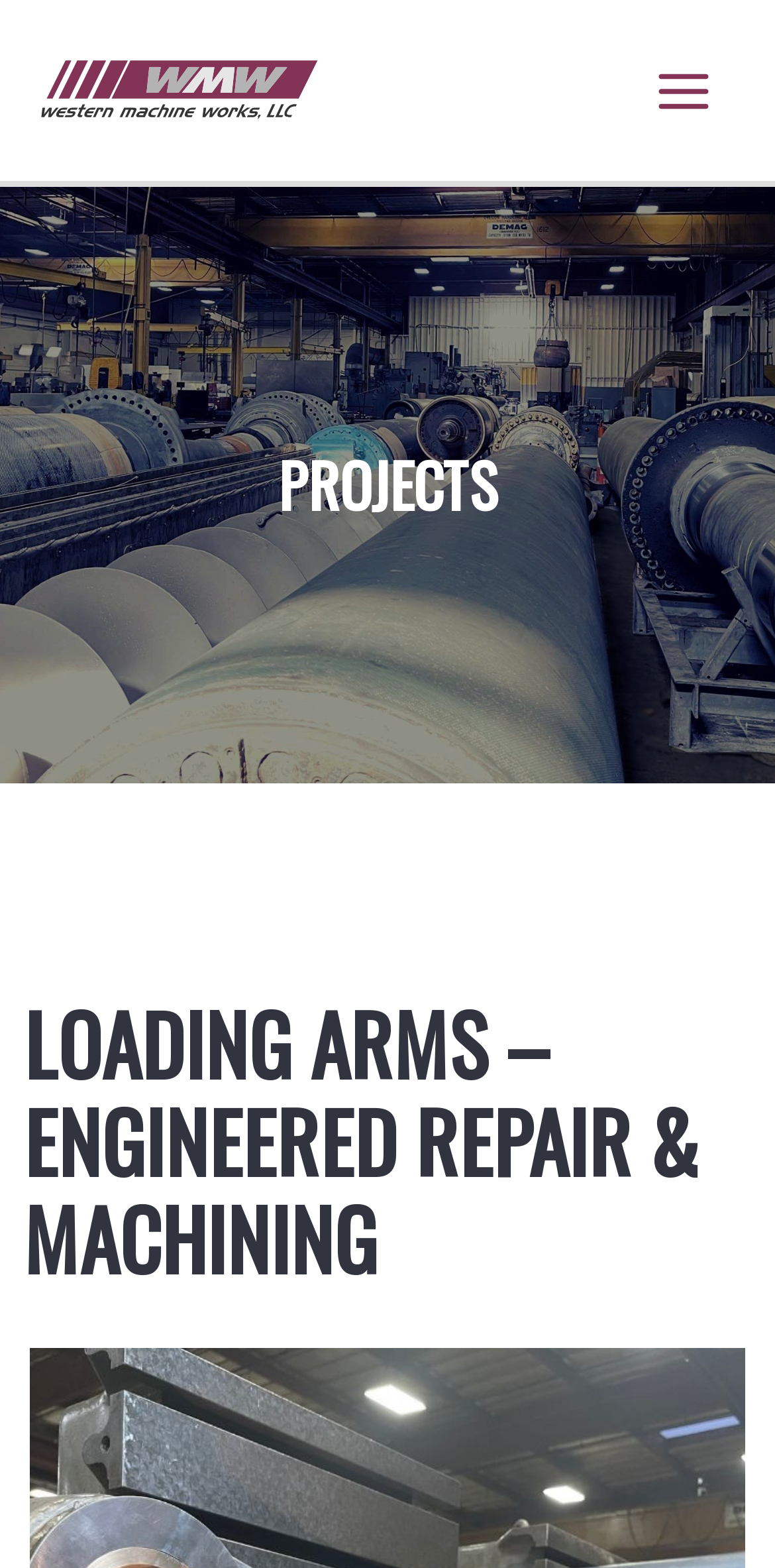Generate a thorough description of the webpage.

The webpage is about Western Machine Works, a company that provides engineered repair and machining services. At the top left corner, there is a logo of Western Machine Works, which is a clickable link. Below the logo, there is a large image that spans the entire width of the page, likely a banner or a hero image.

On the top right corner, there is a main menu button that can be expanded to reveal more options. Next to the button, there is a small icon image.

The main content of the page is divided into sections, with a prominent heading "PROJECTS" located at the top center of the page. Below the heading, there is a subheading "LOADING ARMS – ENGINEERED REPAIR & MACHINING" that describes a specific project. This project is likely the focus of the page, as it matches the meta description that mentions the repair of breast roll loading arms.

There are no other notable UI elements or text on the page, suggesting that the page is dedicated to showcasing this specific project and its details.